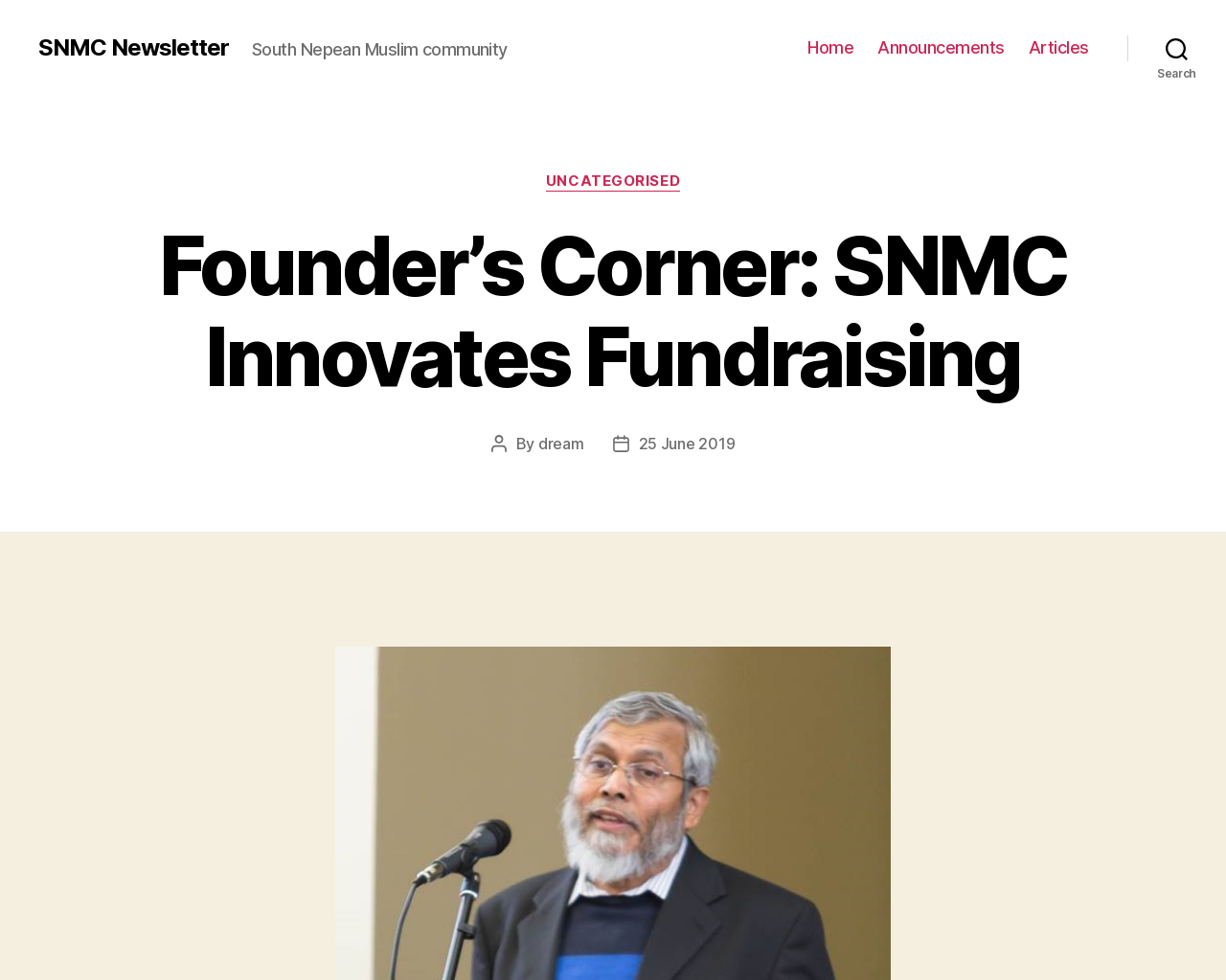What is the author of the post?
Deliver a detailed and extensive answer to the question.

I found the answer by looking at the link element with the bounding box coordinates [0.439, 0.443, 0.476, 0.462], which contains the text 'dream' and is labeled as 'Post author'.